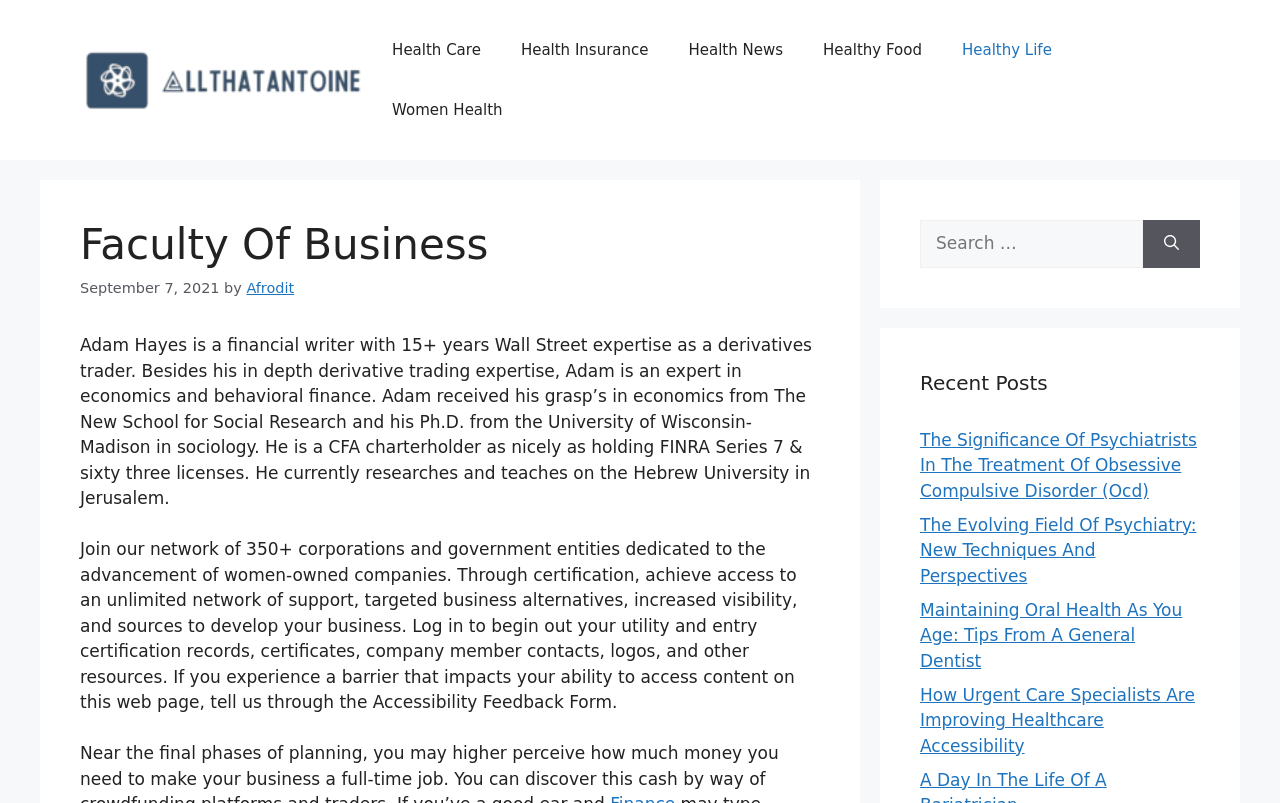Respond to the question below with a single word or phrase:
What is the purpose of the search box?

To search for content